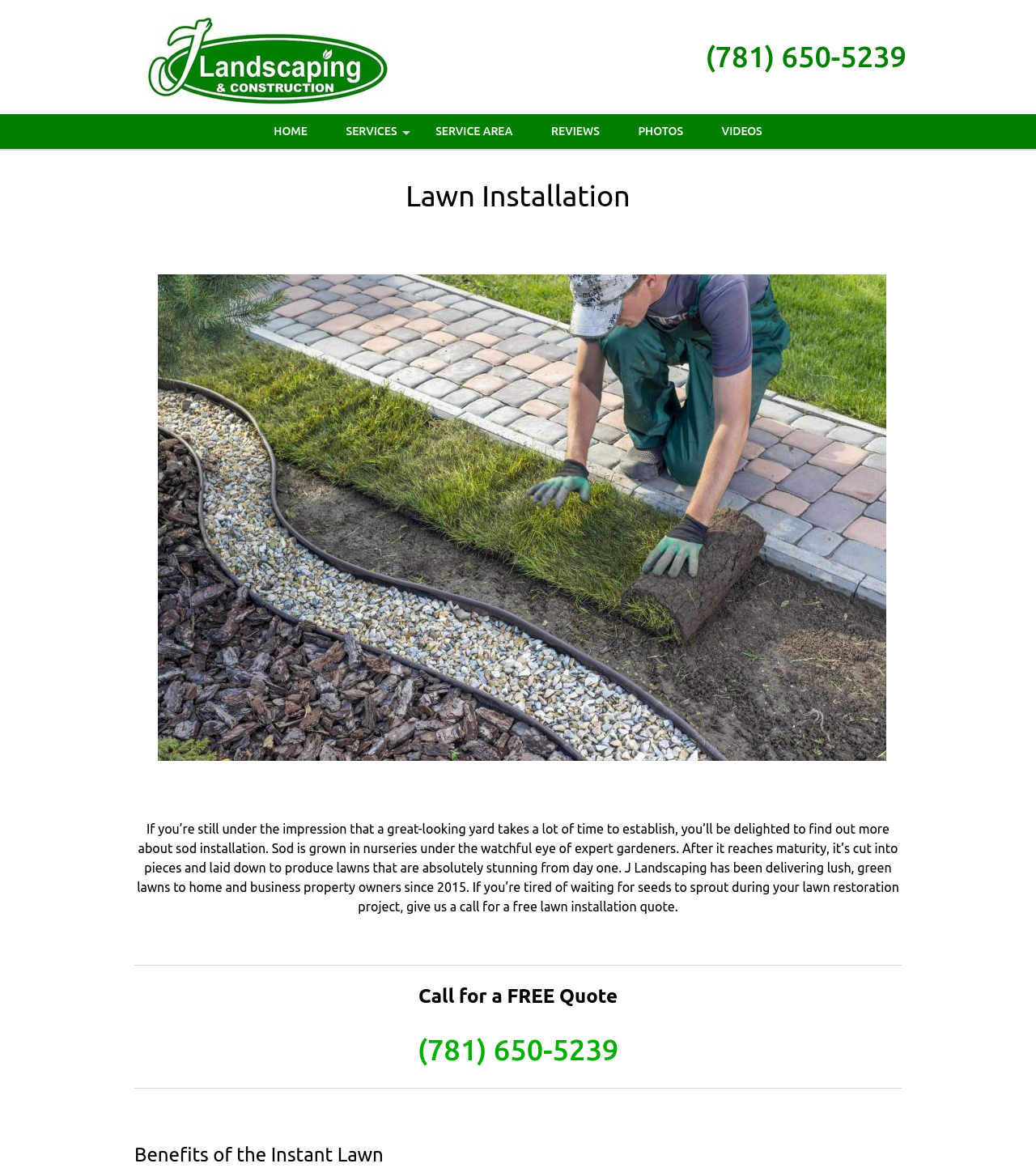Please identify the bounding box coordinates of the element's region that should be clicked to execute the following instruction: "Check reviews". The bounding box coordinates must be four float numbers between 0 and 1, i.e., [left, top, right, bottom].

[0.515, 0.097, 0.596, 0.127]